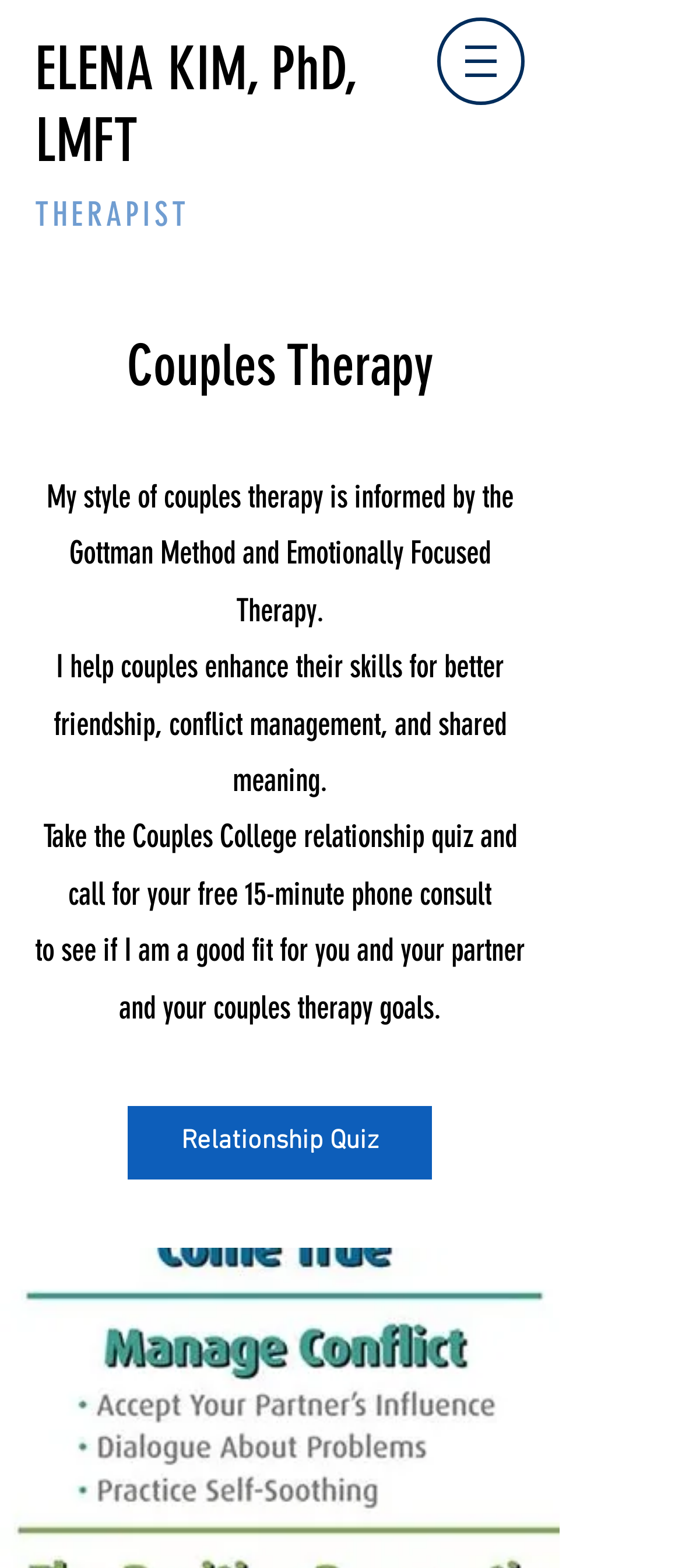Utilize the details in the image to give a detailed response to the question: What is the name of the method that informs the therapist's style?

The name of the method that informs the therapist's style is the Gottman Method, as mentioned in the StaticText element 'My style of couples therapy is informed by the Gottman Method and Emotionally Focused Therapy.'